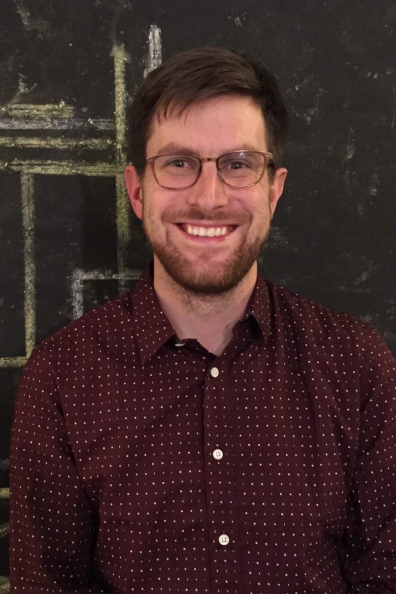What is the color of Coach Ed's shirt?
Provide a detailed and well-explained answer to the question.

According to the caption, Coach Ed is wearing a maroon button-up shirt adorned with small white polka dots, which indicates that the color of his shirt is maroon.